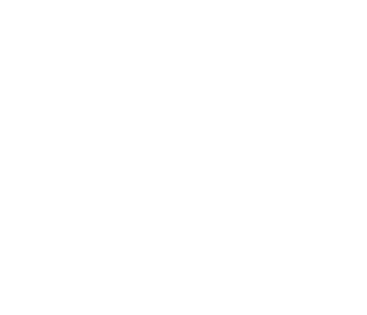Detail all significant aspects of the image you see.

This image showcases a delightful pink dress inspired by Princess Jasmine, designed for young children. The dress features a high-low hemline and captures the essence of magical fairy tales, making it a perfect outfit for dress-up occasions or themed parties. The vibrant pink fabric is adorned with intricate details that evoke the enchanting world of Disney, appealing to little ones who dream of being princesses. This lovely attire is part of a collection that aims to spark imagination and creativity in children's play.